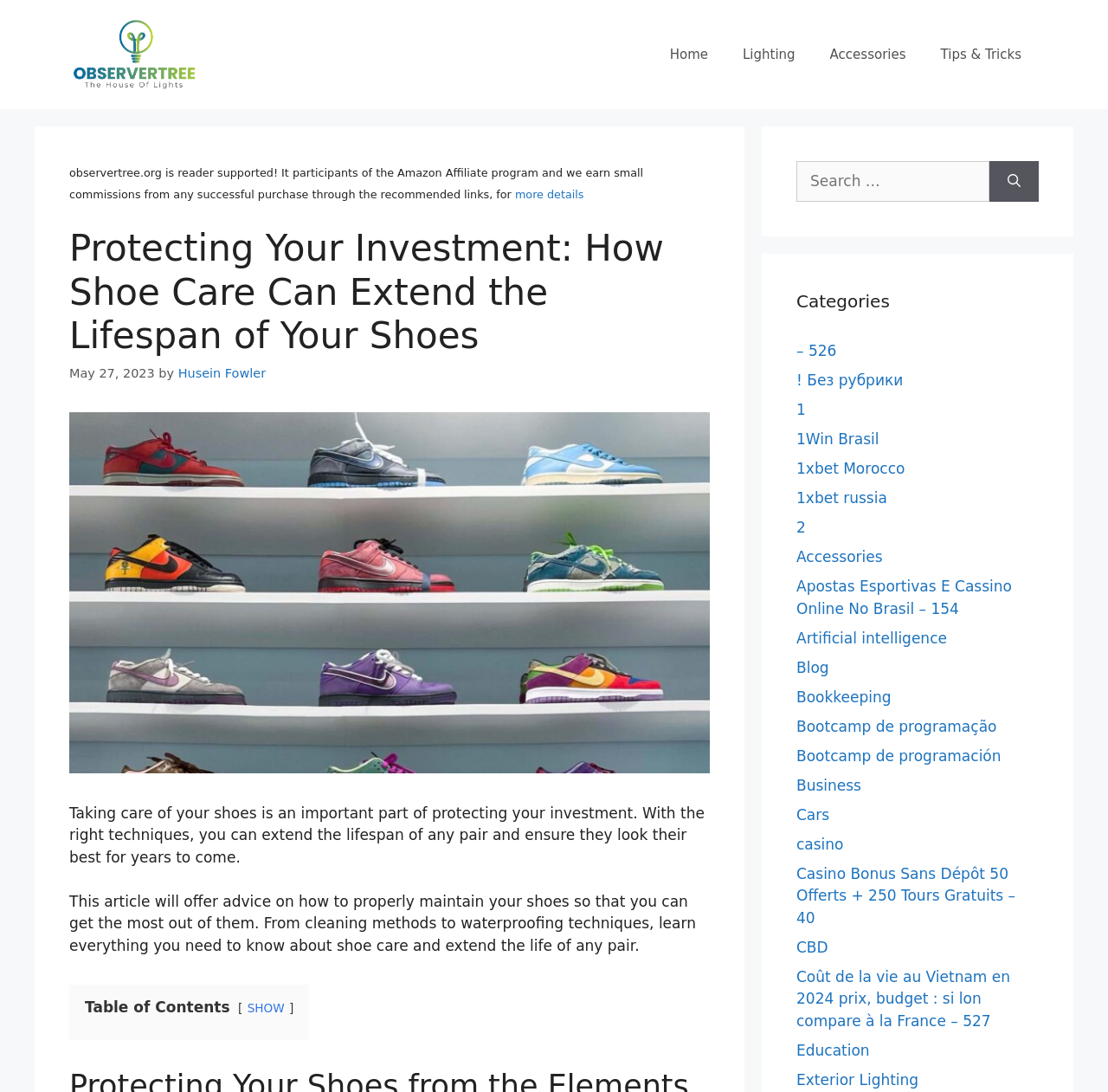Please identify the bounding box coordinates of the area I need to click to accomplish the following instruction: "Explore the hand-painted silk scarves".

None